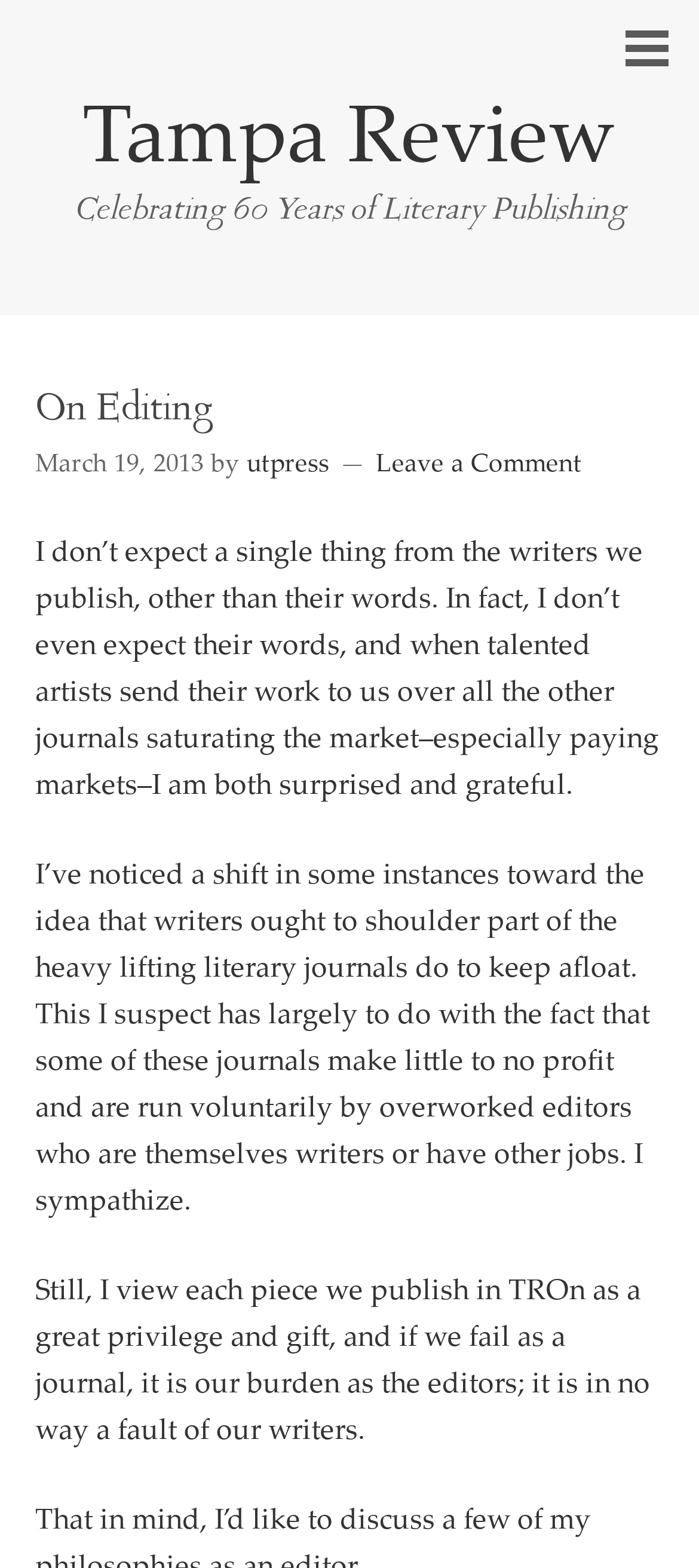Please find the bounding box coordinates in the format (top-left x, top-left y, bottom-right x, bottom-right y) for the given element description. Ensure the coordinates are floating point numbers between 0 and 1. Description: utpress

[0.353, 0.283, 0.471, 0.305]